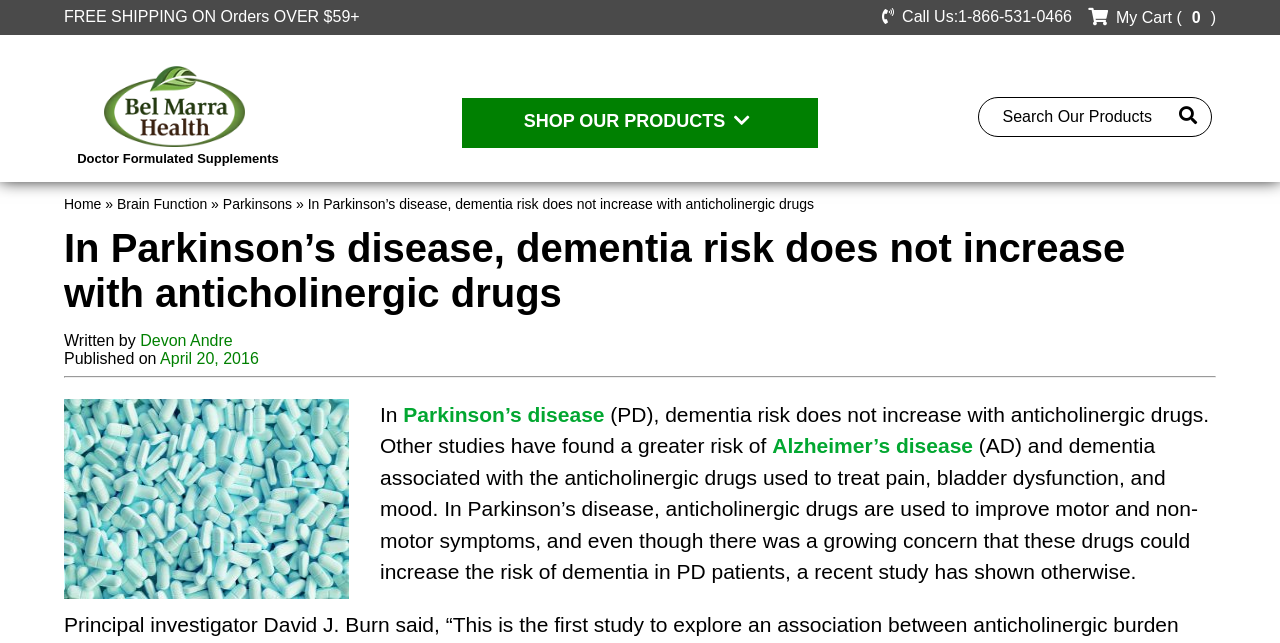Please determine the main heading text of this webpage.

In Parkinson’s disease, dementia risk does not increase with anticholinergic drugs